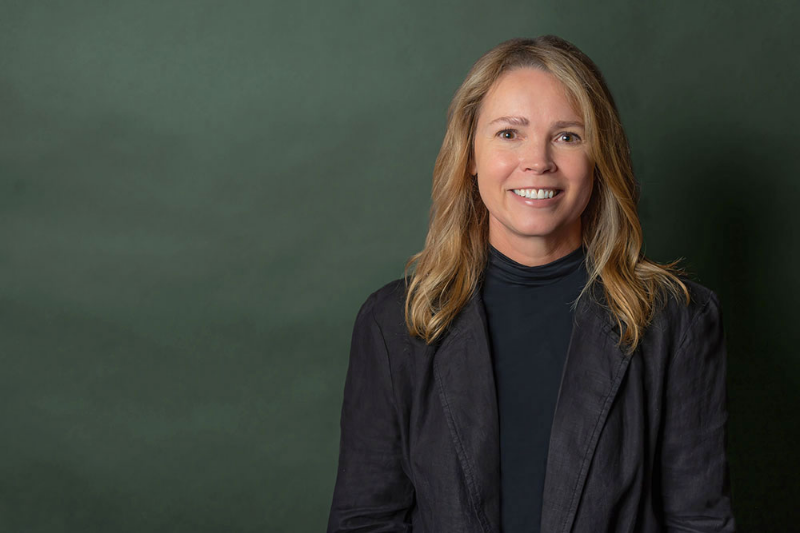Give a thorough description of the image, including any visible elements and their relationships.

The image features Kim Parker, a partner at Meriwether Group, showcasing her approachable and professional demeanor. She is smiling warmly, dressed in a dark jacket over a black turtleneck, which adds to her confident and polished appearance. The background is a rich green, providing a complementary contrast to her attire and enhancing the overall composition. Parker's long, blonde hair is styled in loose waves, framing her face and further emphasizing her friendly expression. This portrait captures her essence as a strategic thinker with a deep empathy for clients, embodying her extensive experience and dedication to helping businesses navigate challenges and seize opportunities.